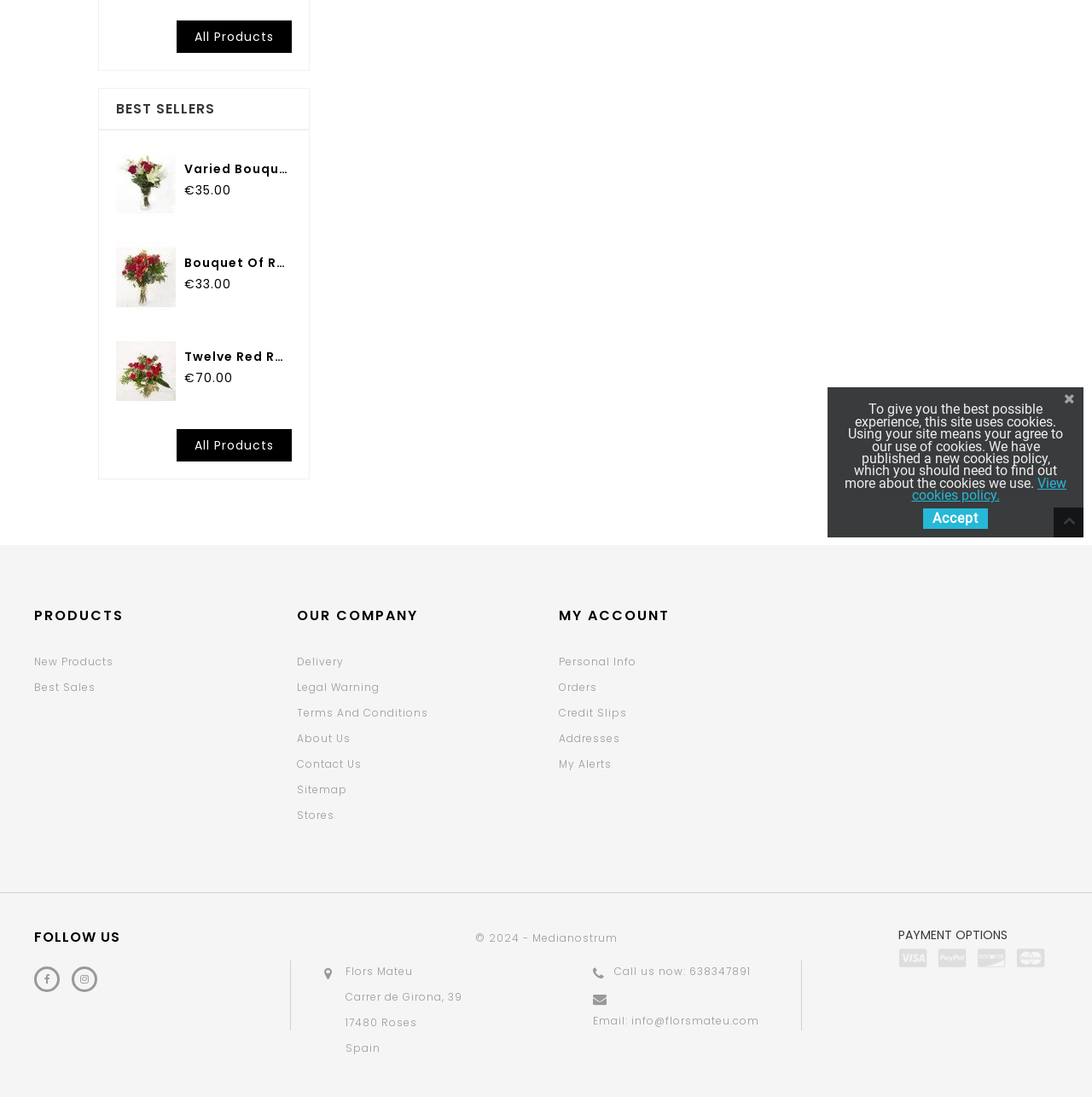Highlight the bounding box of the UI element that corresponds to this description: "View cookies policy.".

[0.835, 0.428, 0.977, 0.463]